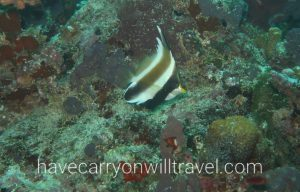What is the atmosphere of exploring the marine environment?
From the details in the image, provide a complete and detailed answer to the question.

The caption reflects the thrill and serenity of exploring such unique marine environments, which suggests that the atmosphere of exploring the marine environment is a mix of excitement and peacefulness.